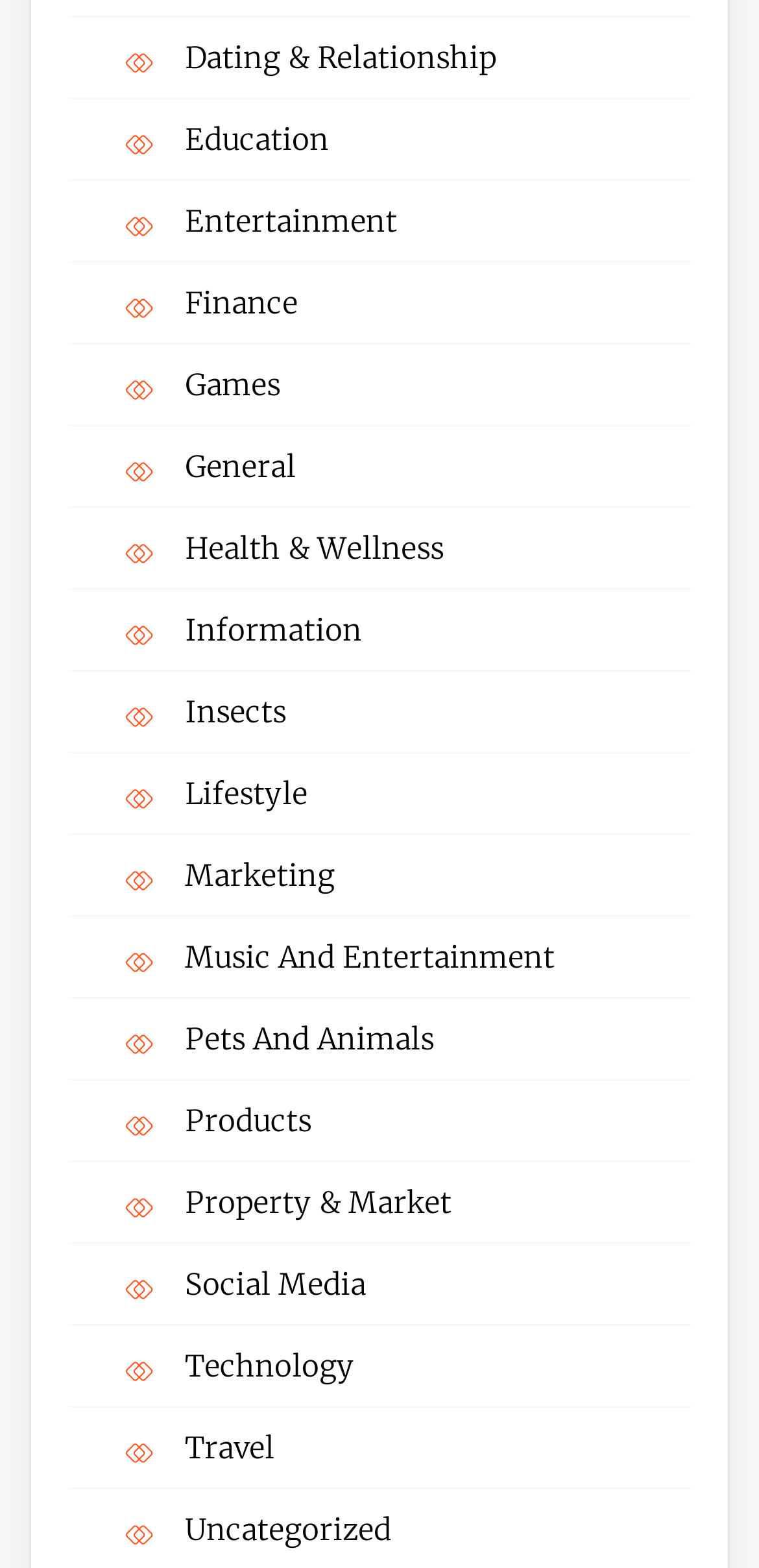Given the element description, predict the bounding box coordinates in the format (top-left x, top-left y, bottom-right x, bottom-right y). Make sure all values are between 0 and 1. Here is the element description: General

[0.244, 0.286, 0.436, 0.31]